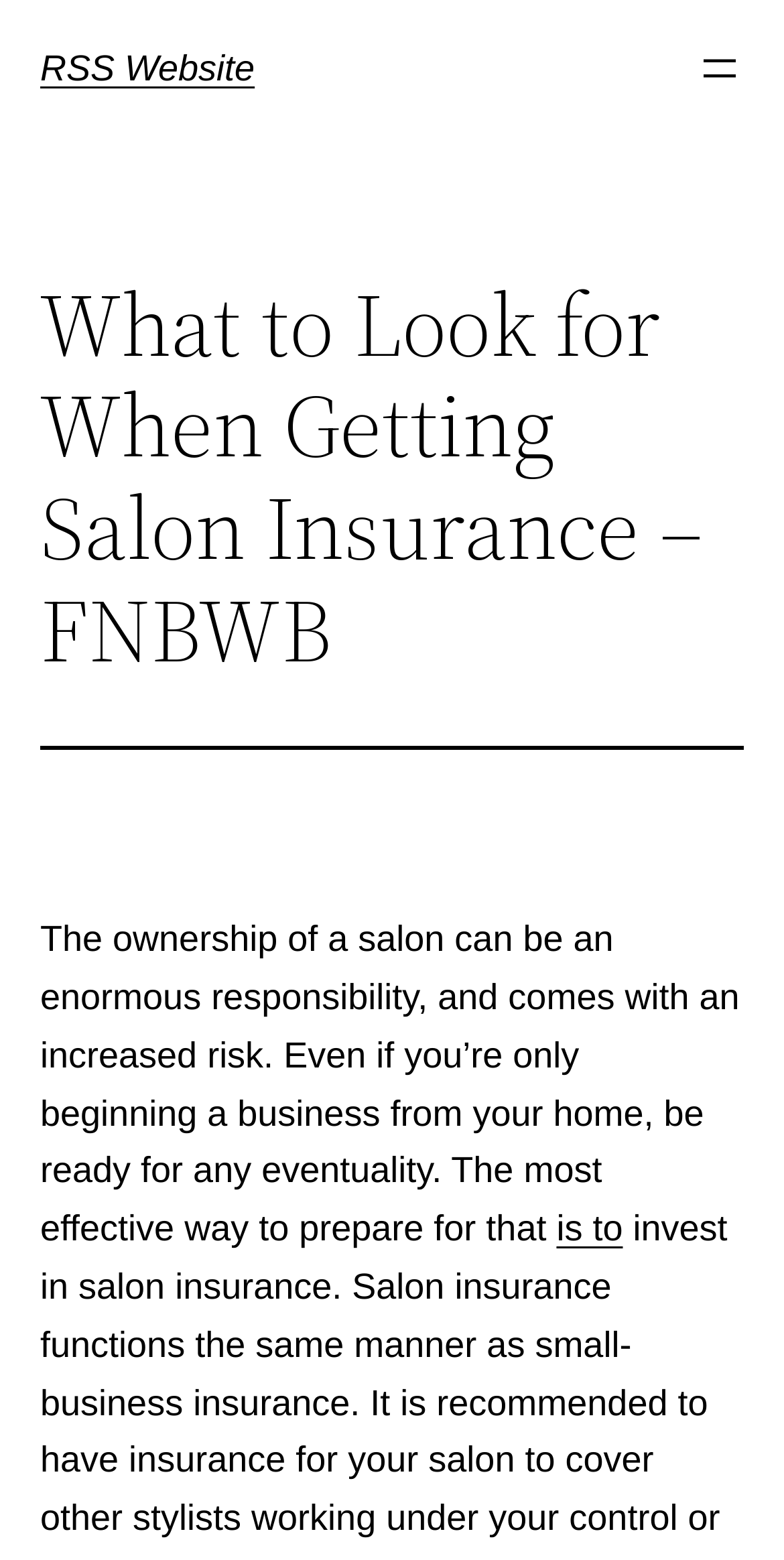Can you give a comprehensive explanation to the question given the content of the image?
Where can you start a business from?

The webpage mentions that even if you're only beginning a business from your home, you should be ready for any eventuality, implying that one can start a business from home.